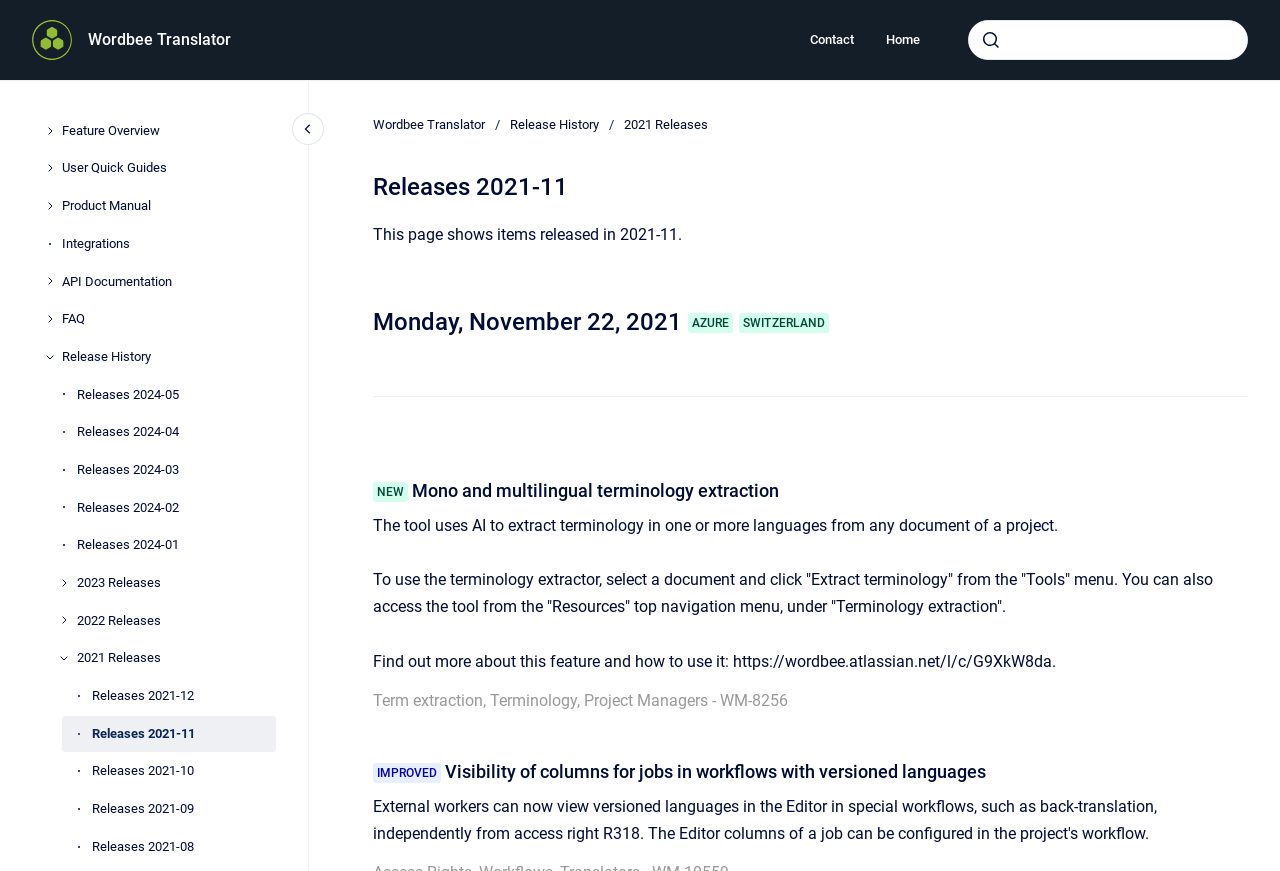Determine the bounding box coordinates of the clickable region to follow the instruction: "search".

[0.756, 0.023, 0.975, 0.069]